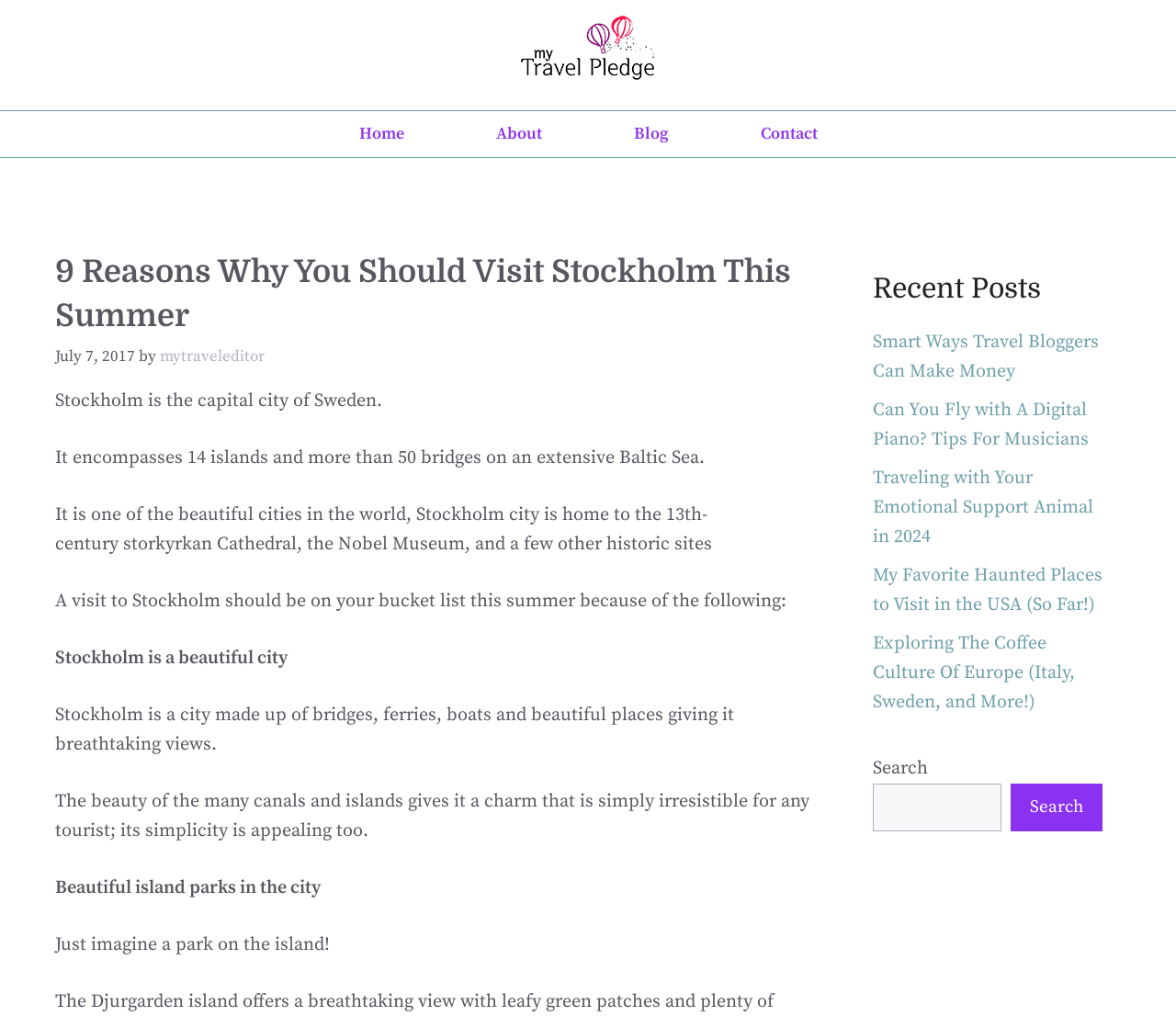Determine the coordinates of the bounding box that should be clicked to complete the instruction: "Visit the 'About' page". The coordinates should be represented by four float numbers between 0 and 1: [left, top, right, bottom].

[0.382, 0.109, 0.5, 0.155]